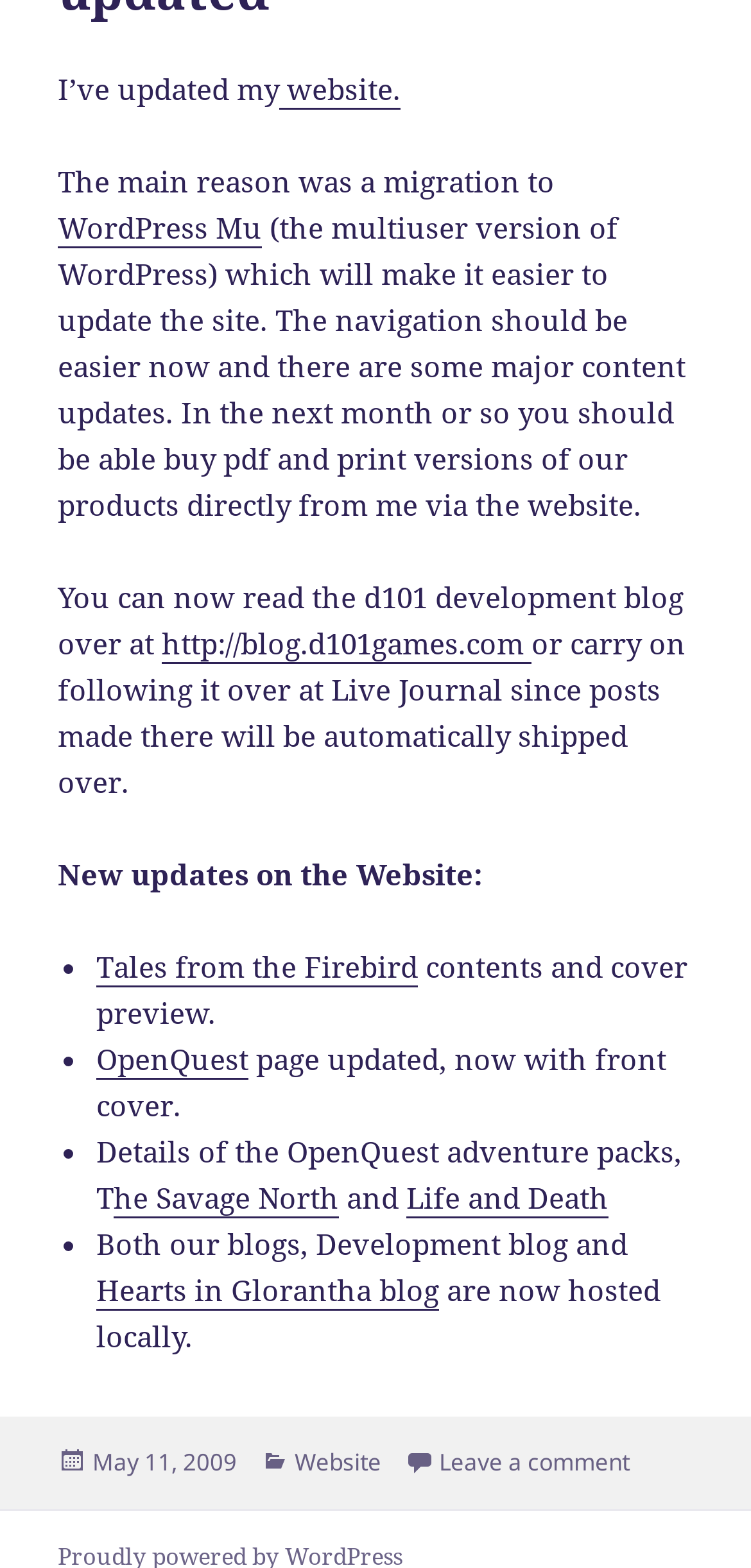Locate the bounding box of the UI element defined by this description: "WordPress Mu". The coordinates should be given as four float numbers between 0 and 1, formatted as [left, top, right, bottom].

[0.077, 0.096, 0.738, 0.151]